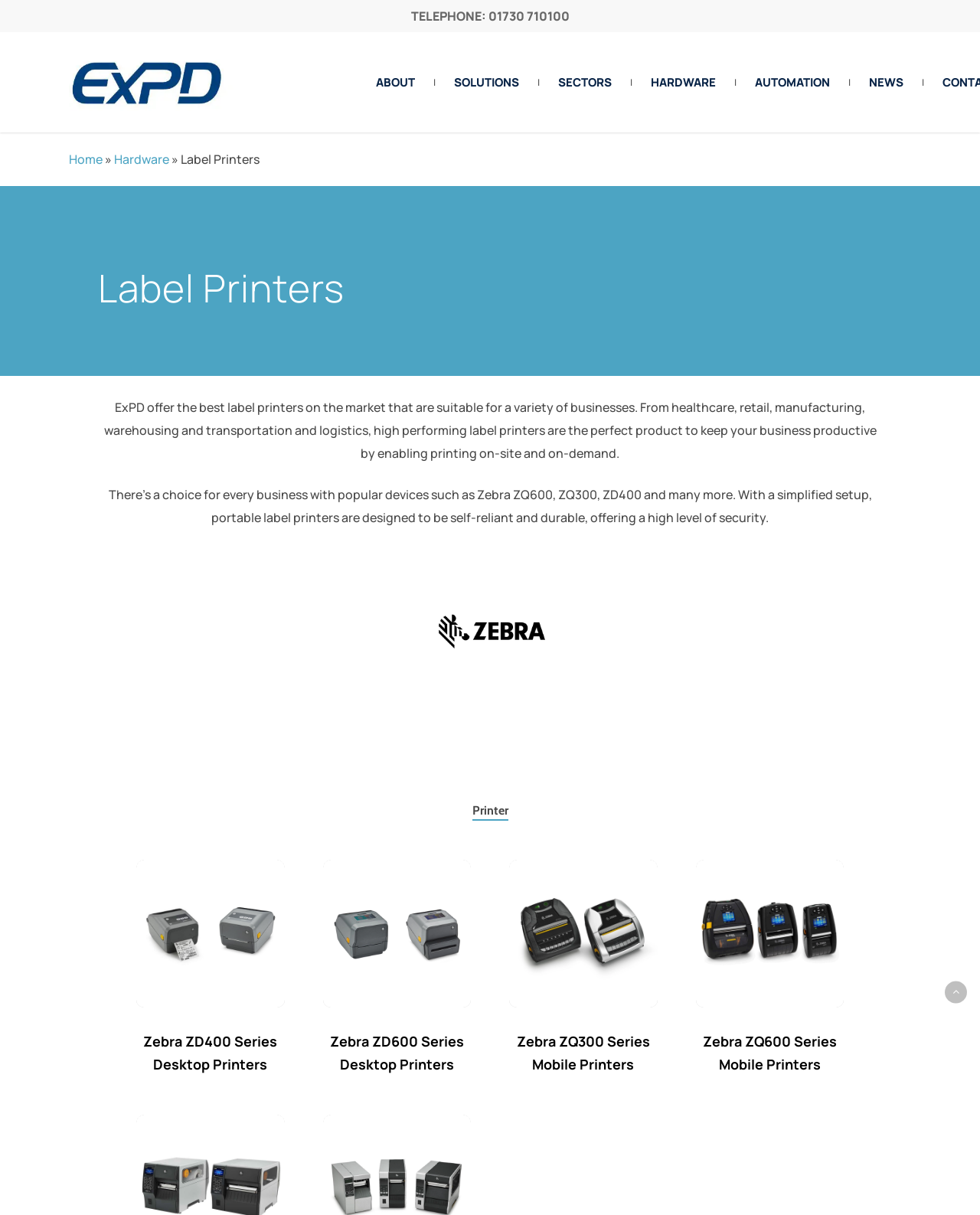Illustrate the webpage thoroughly, mentioning all important details.

The webpage is about ExPD, a company that offers a range of label printers, including mobile, portable, industrial, and desktop label printers. 

At the top of the page, there is a telephone number and a link to the company's website, ExPD, accompanied by the company's logo. Below this, there are several links to different sections of the website, including ABOUT, SOLUTIONS, SECTORS, HARDWARE, AUTOMATION, and NEWS.

On the left side of the page, there is a navigation menu with links to Home, Hardware, and Label Printers. The main content of the page is divided into two sections. The first section has a heading "Label Printers" and describes the types of label printers offered by ExPD, suitable for various businesses such as healthcare, retail, manufacturing, and transportation. 

Below this, there are three sections, each describing a specific type of label printer: Zebra ZD400 Series Desktop Printers, Zebra ZD600 Series Desktop Printers, and Zebra ZQ300 Series Mobile Printers, along with Zebra ZQ600 Series Mobile Printers. Each section has a heading, a brief description, and an image of the respective printer model. There are also links to each printer model.

At the bottom of the page, there is a social media link.